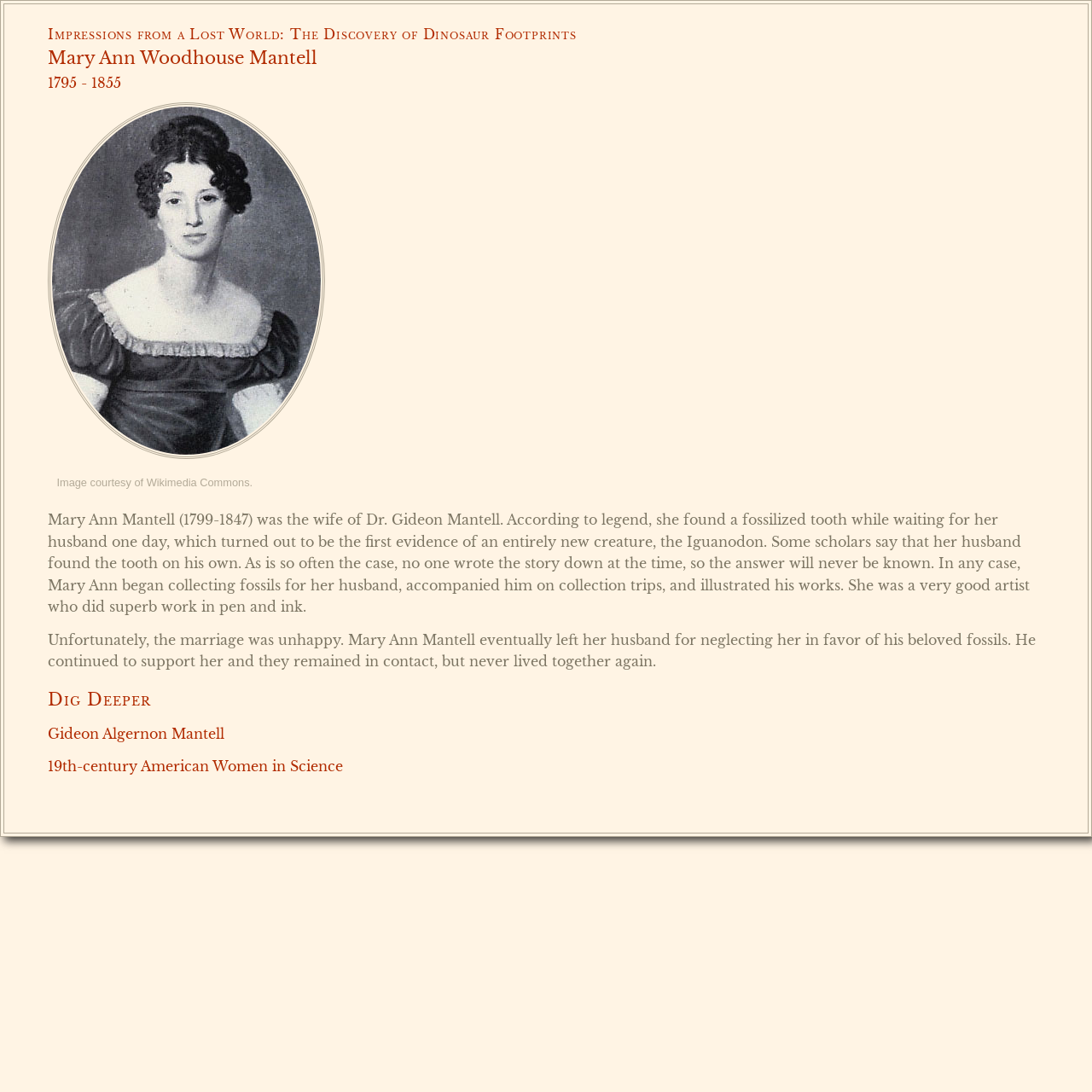Provide a thorough description of the webpage you see.

The webpage is about Mary Ann Woodhouse Mantell, a woman who played a significant role in the discovery of dinosaur footprints. At the top of the page, there is a heading that reads "Impressions from a Lost World: The Discovery of Dinosaur Footprints", which is followed by a link with the same text. Below this, there is another heading with Mary Ann's name, and her birth and death years, 1795-1855, are listed underneath.

To the right of Mary Ann's name and years, there is an image of her, which takes up about a quarter of the page's width. Below the image, there is a caption stating that the image is courtesy of Wikimedia Commons. 

The main content of the page is a biographical text about Mary Ann Mantell, which describes her as the wife of Dr. Gideon Mantell and her contributions to his work, including finding a fossilized tooth that led to the discovery of the Iguanodon. The text also mentions that Mary Ann was a skilled artist who illustrated her husband's works. 

Further down, the text reveals that Mary Ann's marriage was unhappy, and she eventually left her husband due to his neglect of her in favor of his fossils. Despite this, they remained in contact, and he continued to support her.

At the bottom of the page, there is a heading "Dig Deeper" with two links underneath, one to Gideon Algernon Mantell and another to 19th-century American Women in Science.